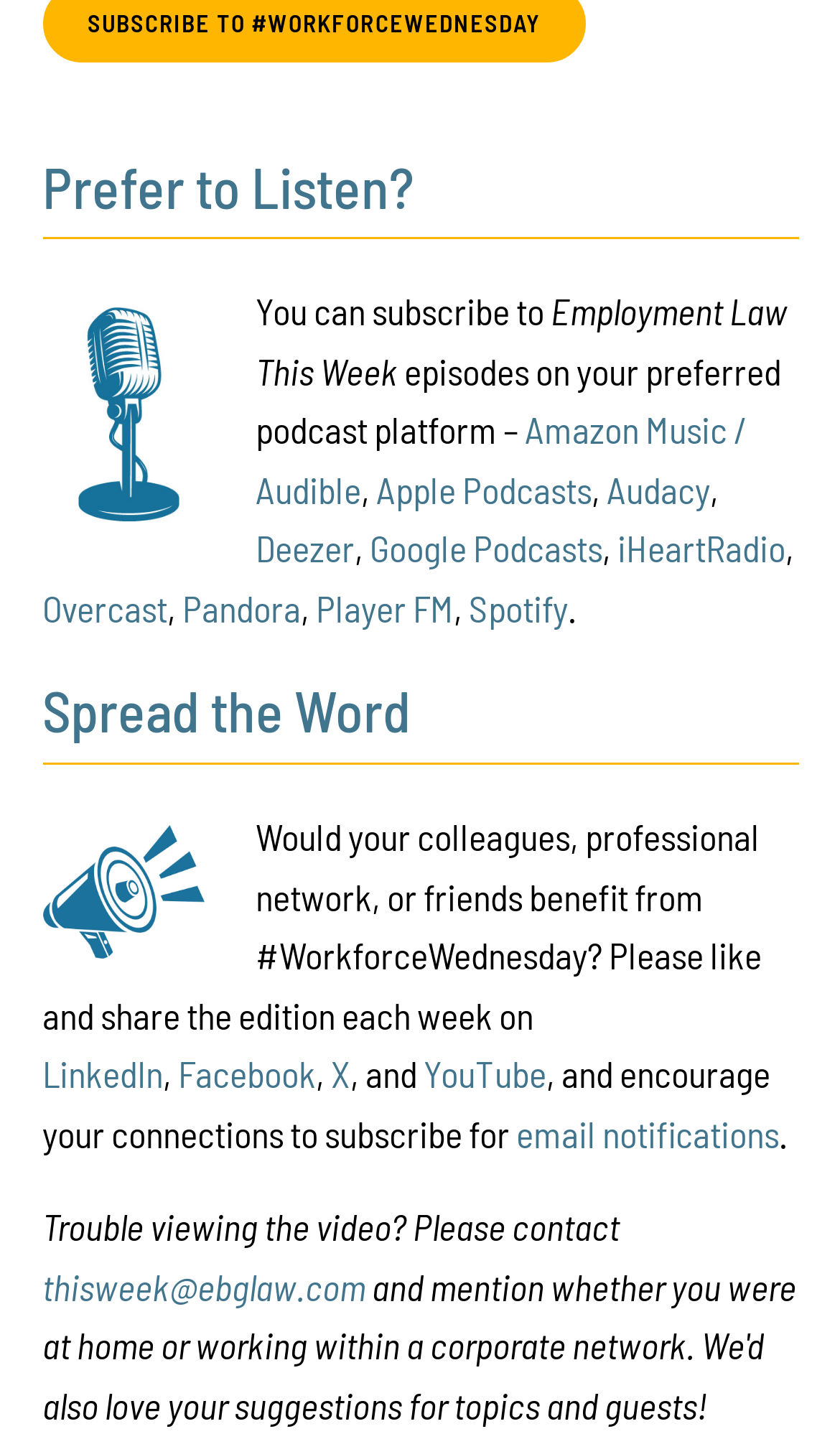How many social media platforms are listed in the 'Spread the Word' section?
Provide a detailed answer to the question, using the image to inform your response.

The social media platforms listed in the 'Spread the Word' section are LinkedIn, Facebook, YouTube, and X. There are 4 platforms in total.